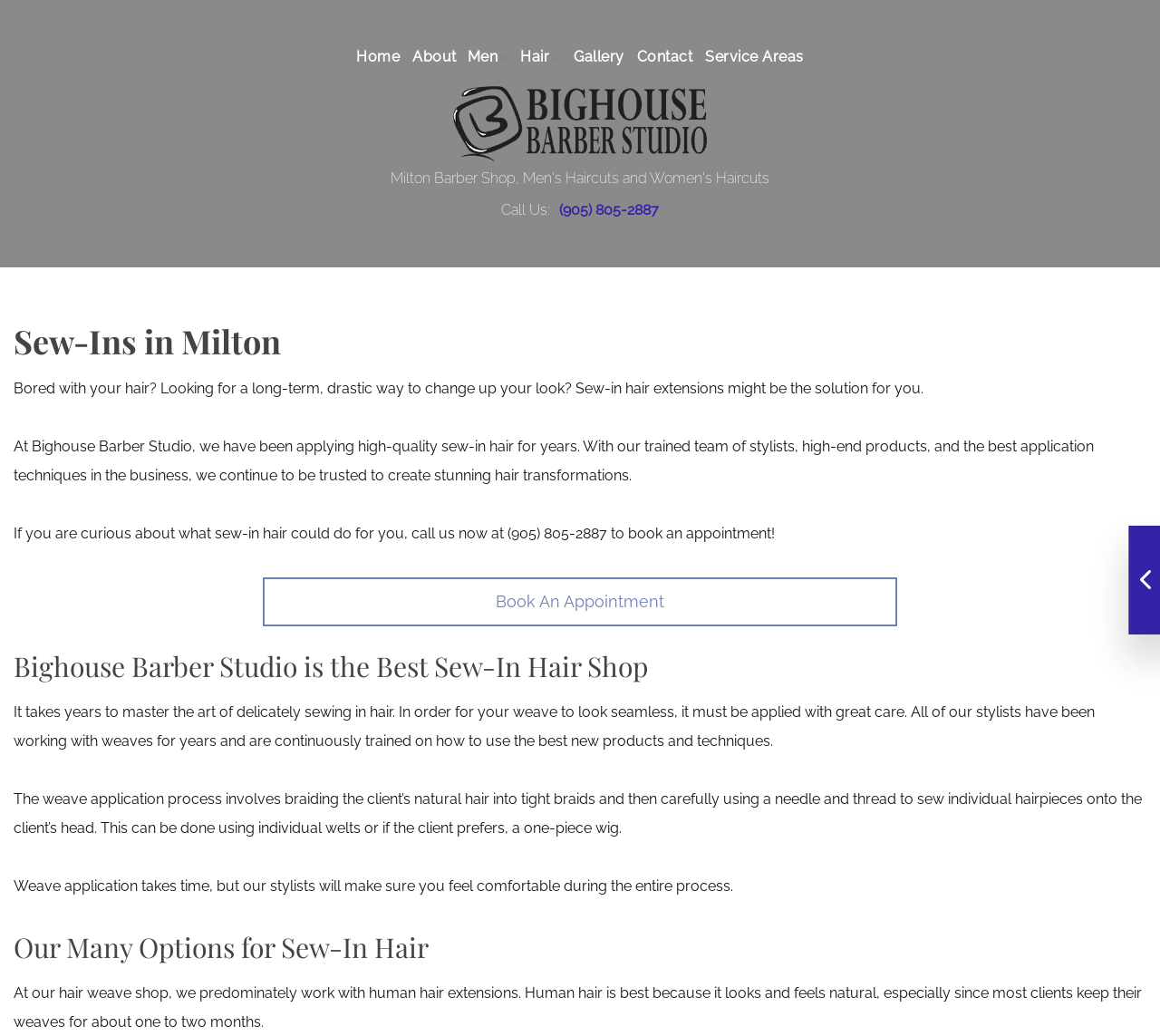What is the phone number to book an appointment?
Analyze the screenshot and provide a detailed answer to the question.

The phone number to book an appointment is mentioned on the webpage, both in the 'Call Us:' section and in the 'If you are curious about what sew-in hair could do for you...' paragraph. It is (905) 805-2887.